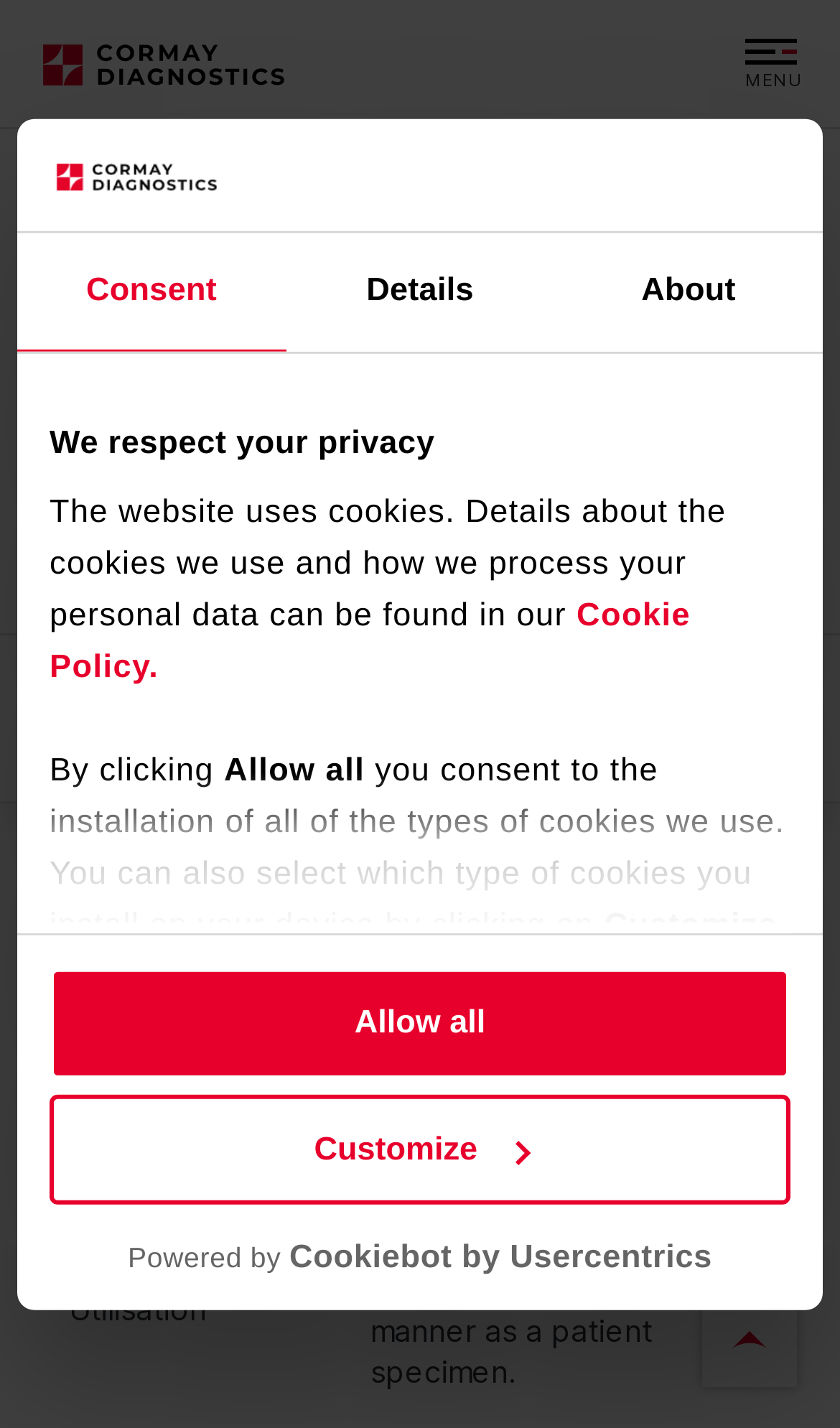Please identify the bounding box coordinates of the element that needs to be clicked to perform the following instruction: "Click the MENU button".

[0.887, 0.027, 0.949, 0.061]